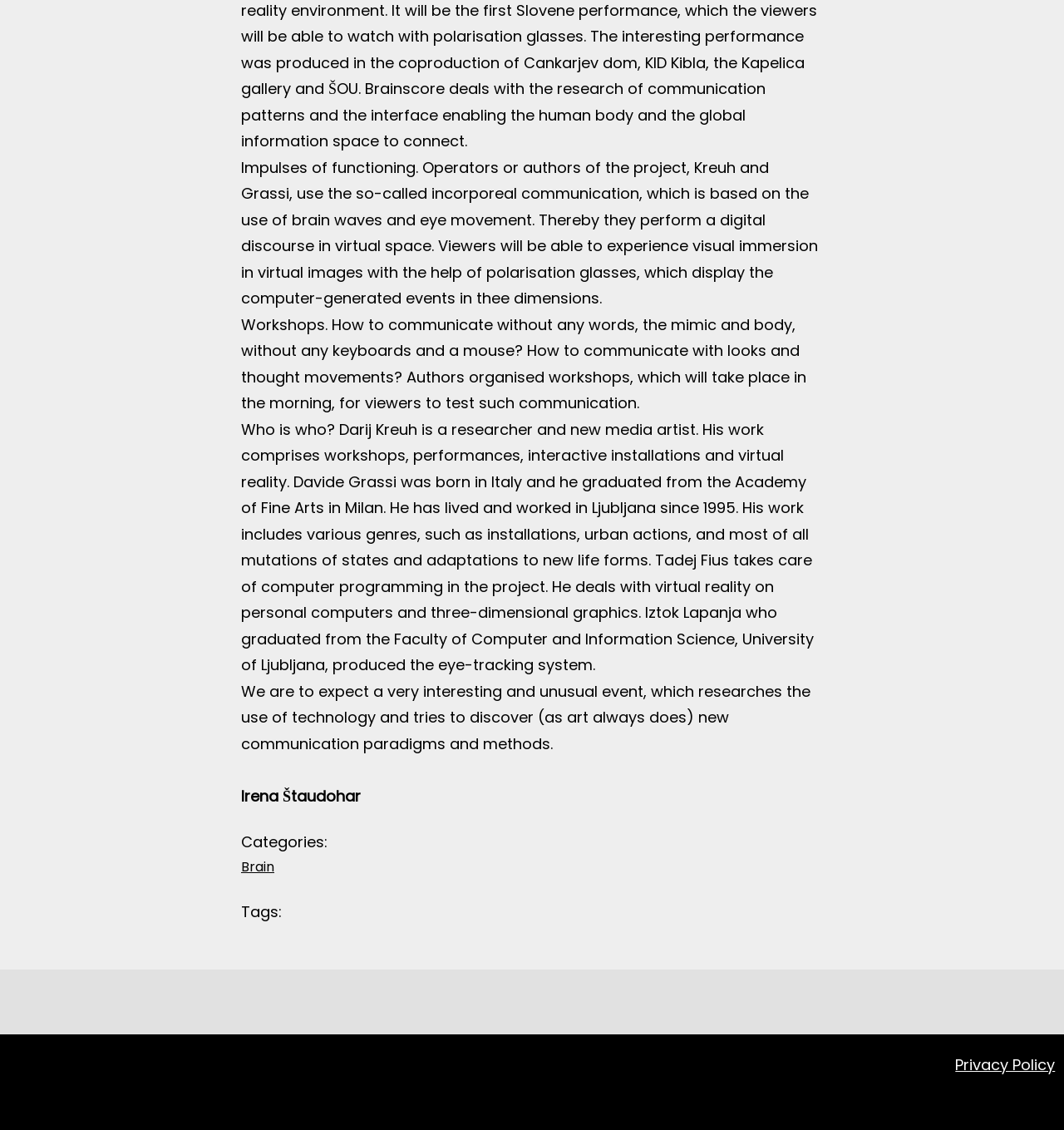From the element description: "Brain", extract the bounding box coordinates of the UI element. The coordinates should be expressed as four float numbers between 0 and 1, in the order [left, top, right, bottom].

[0.227, 0.759, 0.258, 0.775]